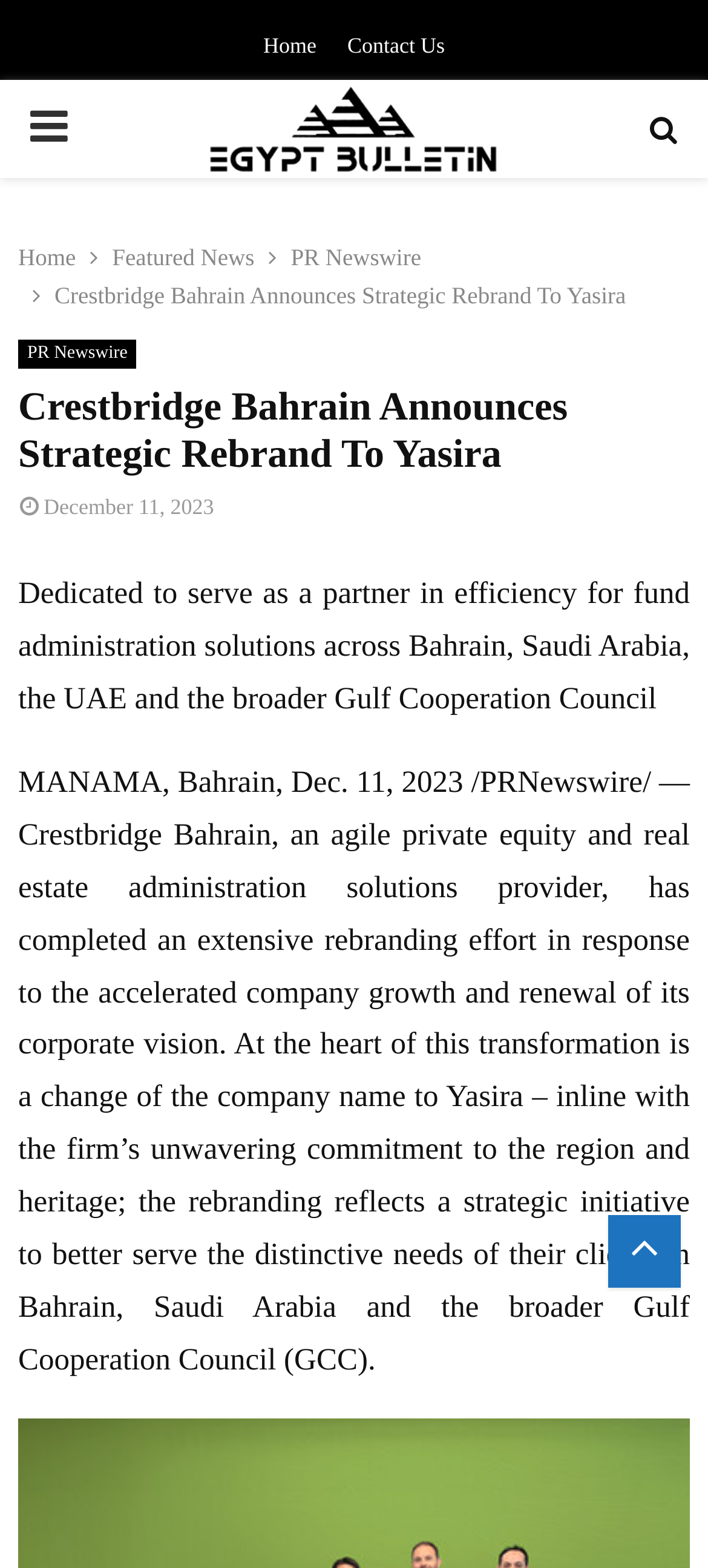What is the company name mentioned in the article?
Based on the screenshot, give a detailed explanation to answer the question.

The company name mentioned in the article is Yasira, which is the new name of Crestbridge Bahrain after its rebranding effort.